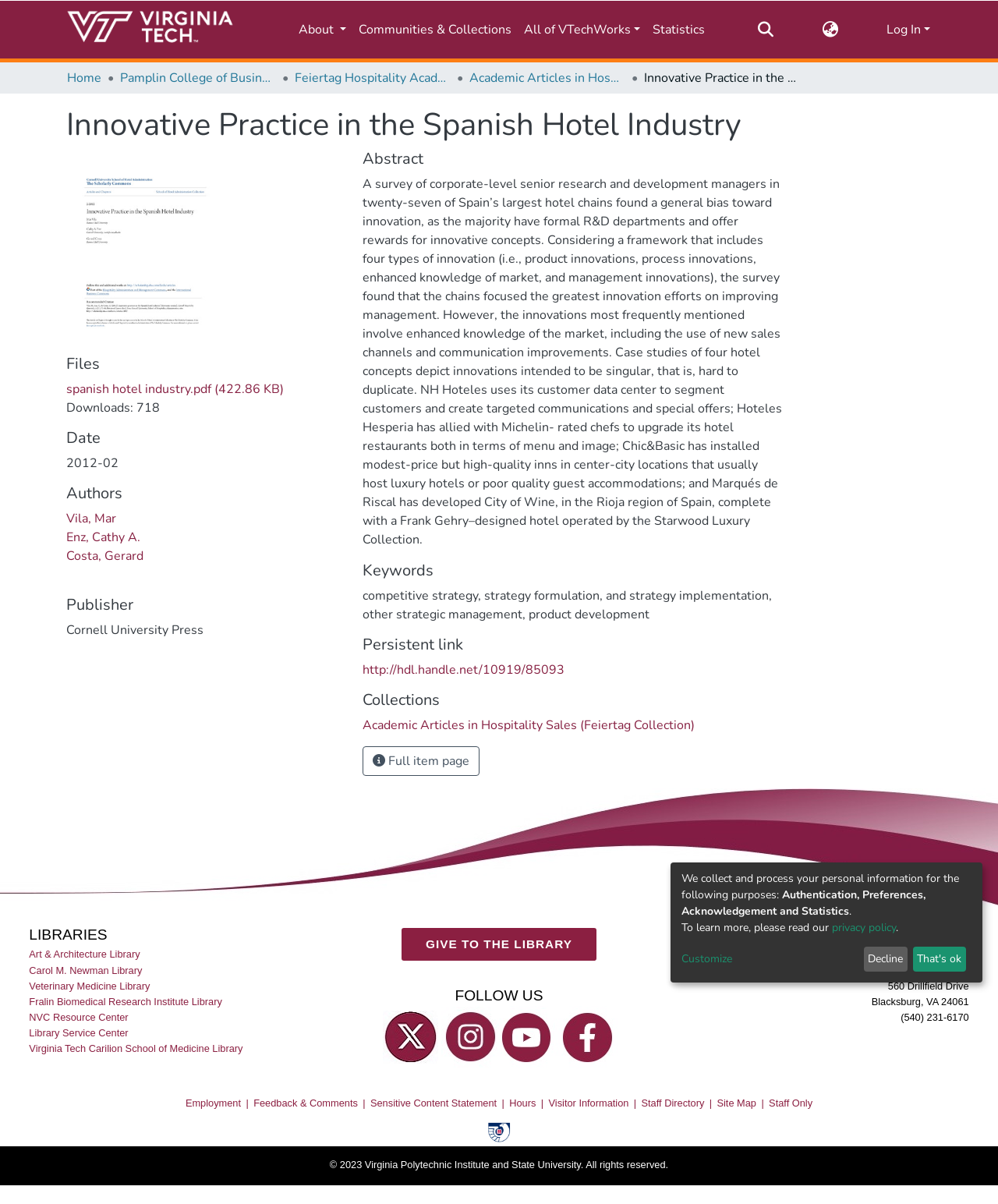Using the given element description, provide the bounding box coordinates (top-left x, top-left y, bottom-right x, bottom-right y) for the corresponding UI element in the screenshot: spanish hotel industry.pdf (422.86 KB)

[0.066, 0.316, 0.284, 0.33]